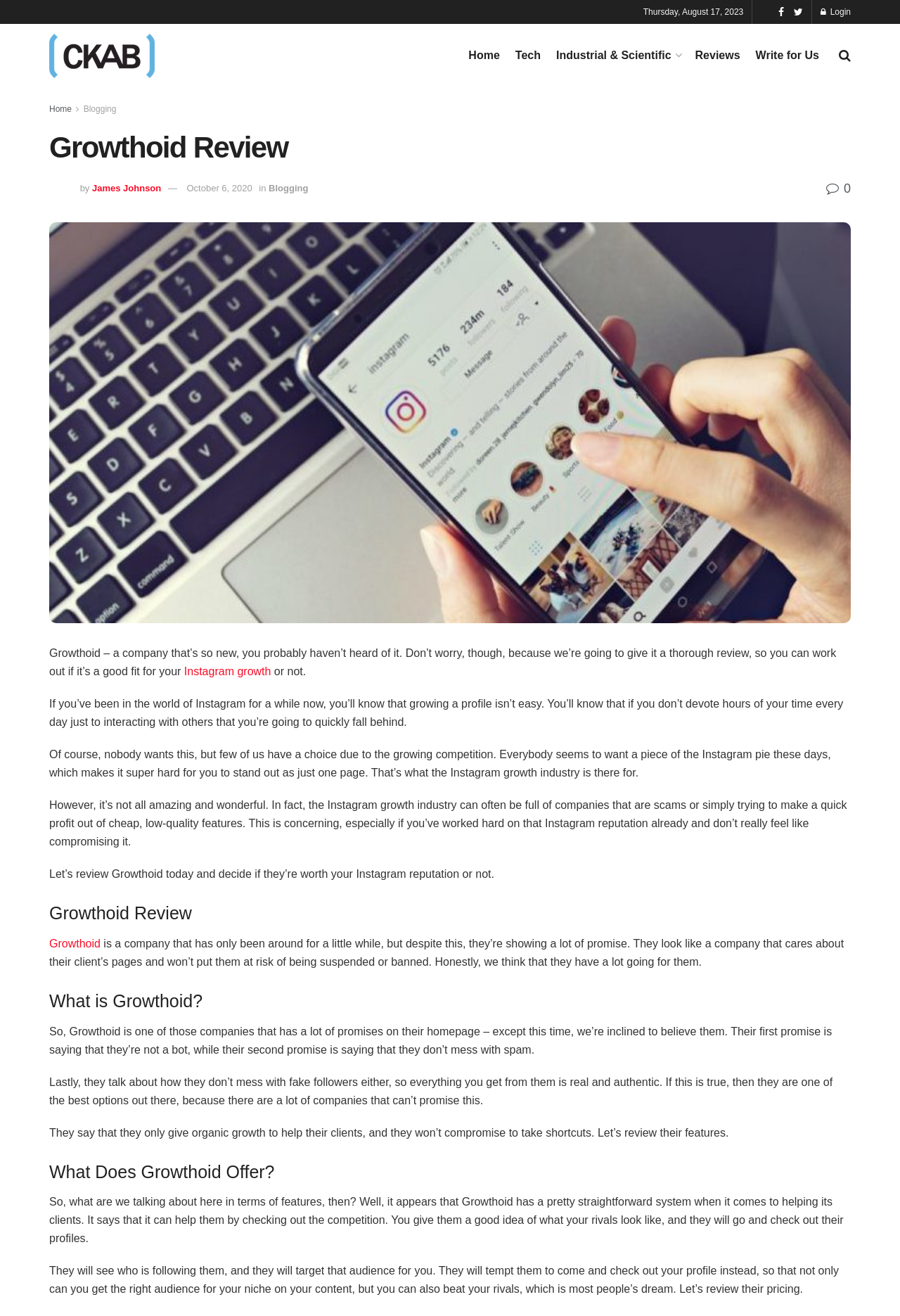Please find the bounding box coordinates of the element that must be clicked to perform the given instruction: "Read Growthoid Review". The coordinates should be four float numbers from 0 to 1, i.e., [left, top, right, bottom].

[0.055, 0.169, 0.945, 0.474]